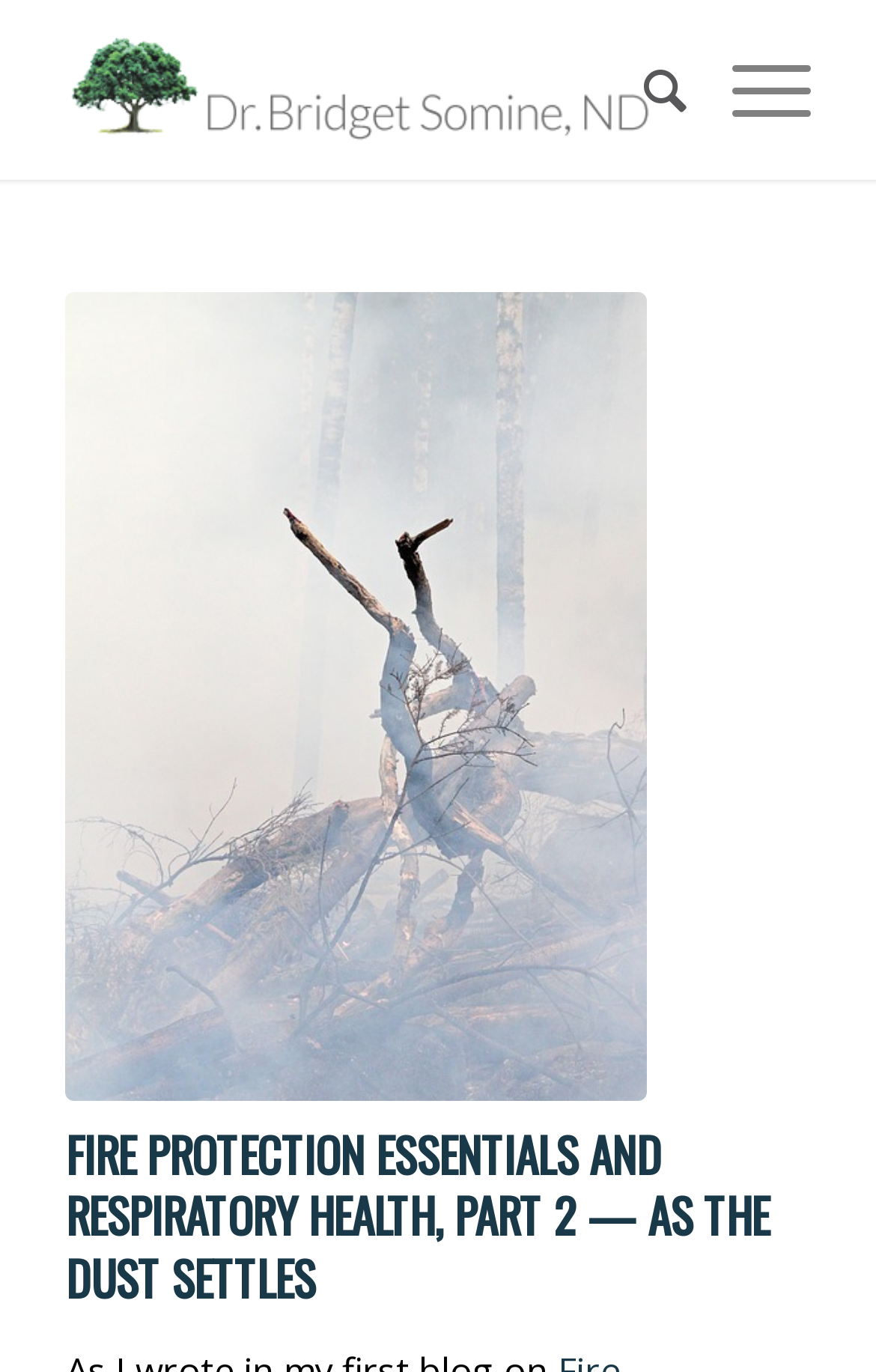What is the main topic of the webpage?
Based on the visual details in the image, please answer the question thoroughly.

The main topic of the webpage can be determined by looking at the header 'FIRE PROTECTION ESSENTIALS AND RESPIRATORY HEALTH, PART 2 — AS THE DUST SETTLES' which indicates that the webpage is about fire protection and its relation to respiratory health.